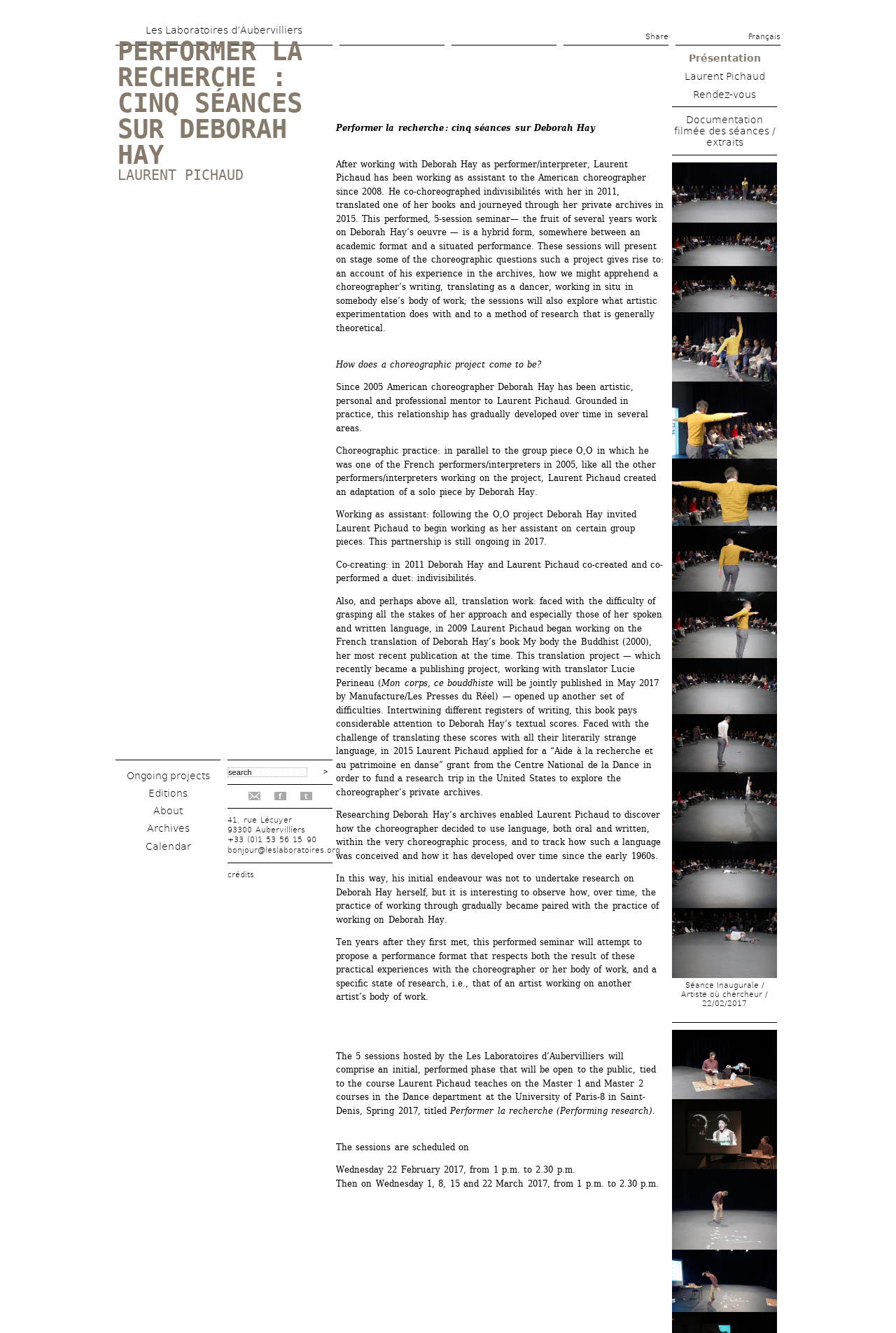What is the name of the research project?
Refer to the image and offer an in-depth and detailed answer to the question.

The name of the research project is 'Performer la recherche' which is mentioned in the heading 'PERFORMER LA RECHERCHE : CINQ SÉANCES SUR DEBORAH HAY LAURENT PICHAUD' and also in the text 'Performer la recherche : cinq séances sur Deborah Hay'.